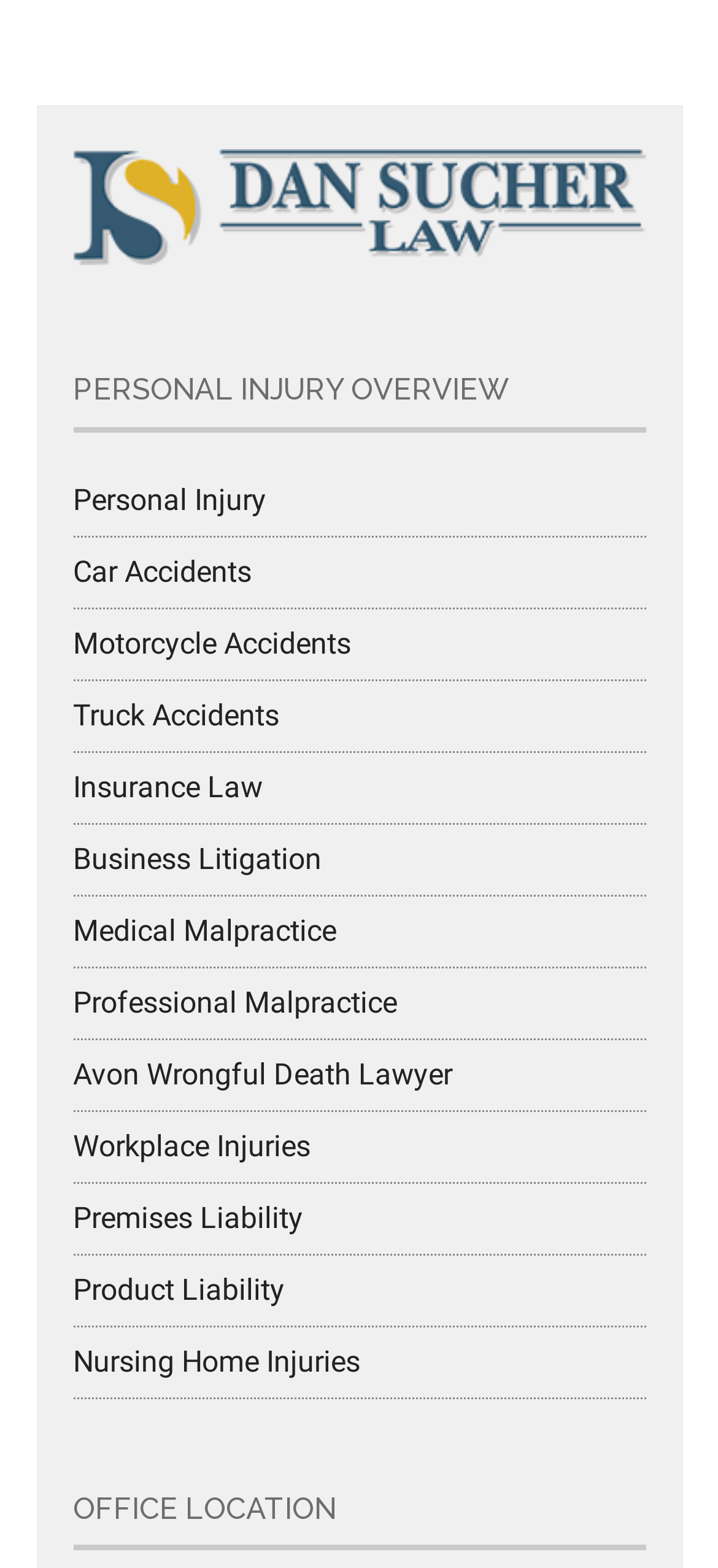Identify the bounding box coordinates of the clickable section necessary to follow the following instruction: "Read about OFFICE LOCATION". The coordinates should be presented as four float numbers from 0 to 1, i.e., [left, top, right, bottom].

[0.101, 0.939, 0.899, 0.988]